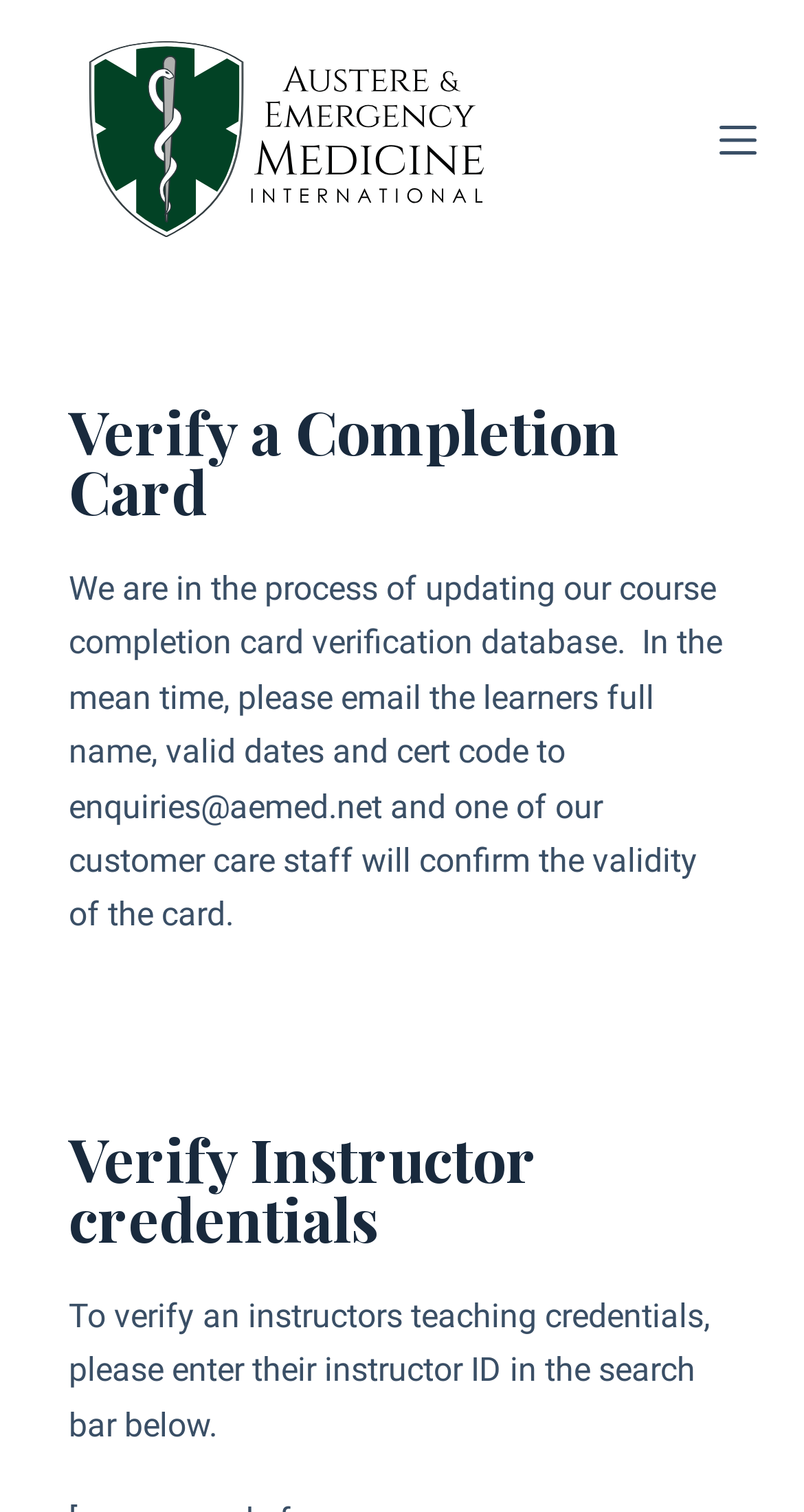How can one verify an instructor's teaching credentials?
Based on the image, answer the question with as much detail as possible.

The process of verifying an instructor's teaching credentials is explained in the section 'Verify Instructor credentials'. It involves entering the instructor's ID in the search bar below, which will then confirm their credentials.